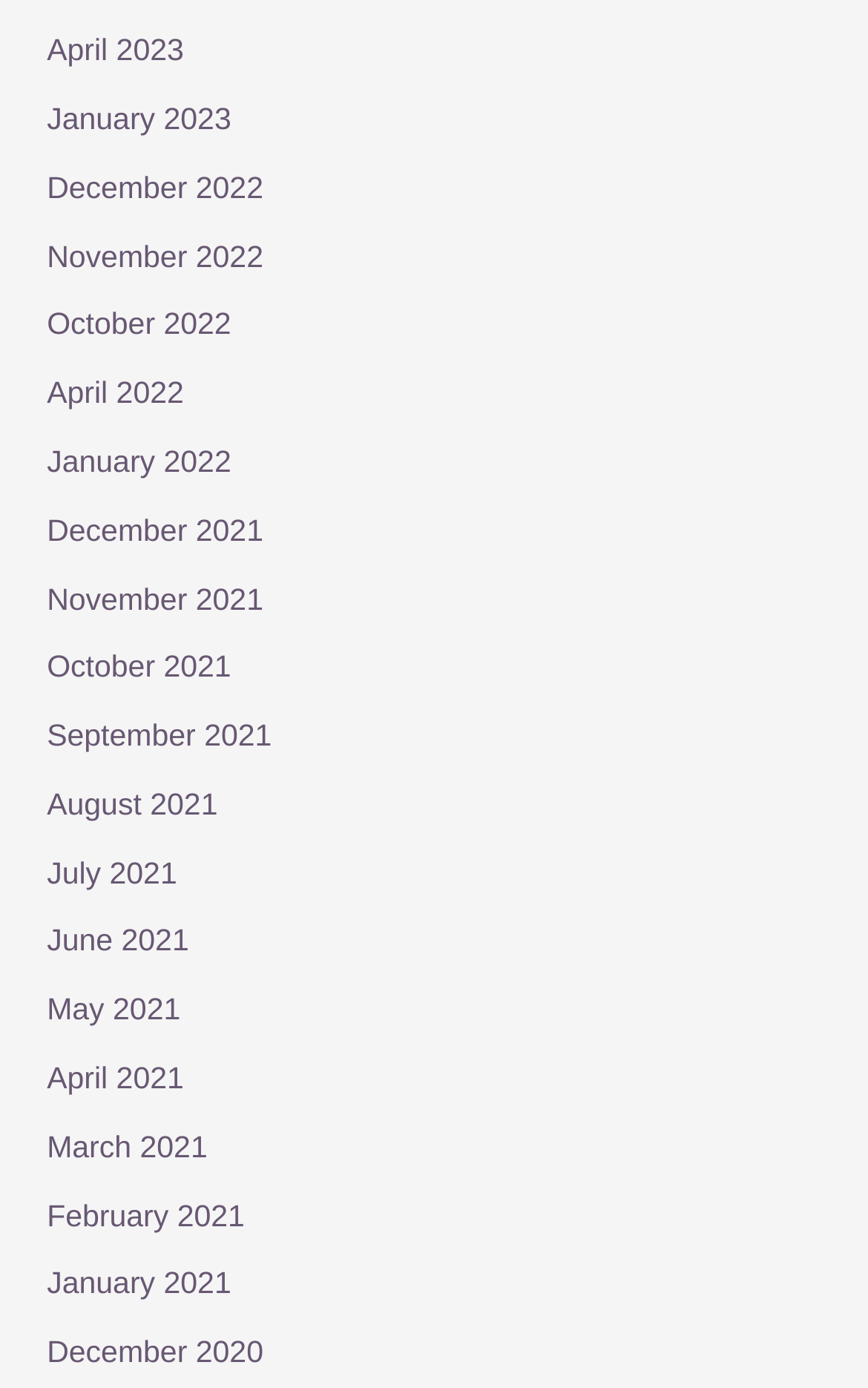What is the most recent month listed?
Answer the question with detailed information derived from the image.

I looked at the links on the webpage and found that the topmost link is 'April 2023', which suggests that it is the most recent month listed.